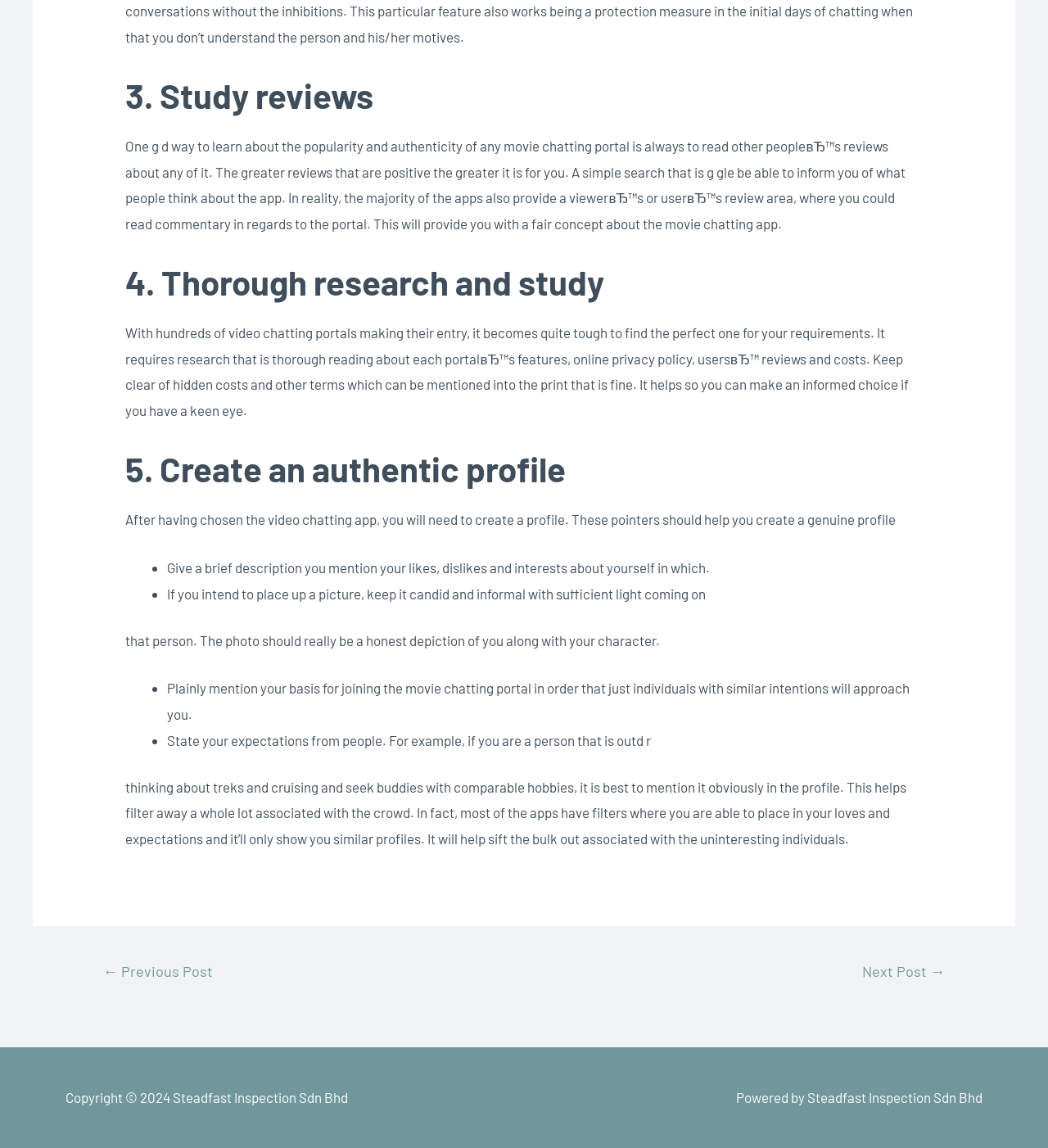What should a profile on a video chatting app include?
Please ensure your answer is as detailed and informative as possible.

A profile on a video chatting app should include a honest description about oneself, mentioning likes, dislikes, and interests. It should also include a candid and informal photo with sufficient light, which should be a honest depiction of the person and their character.